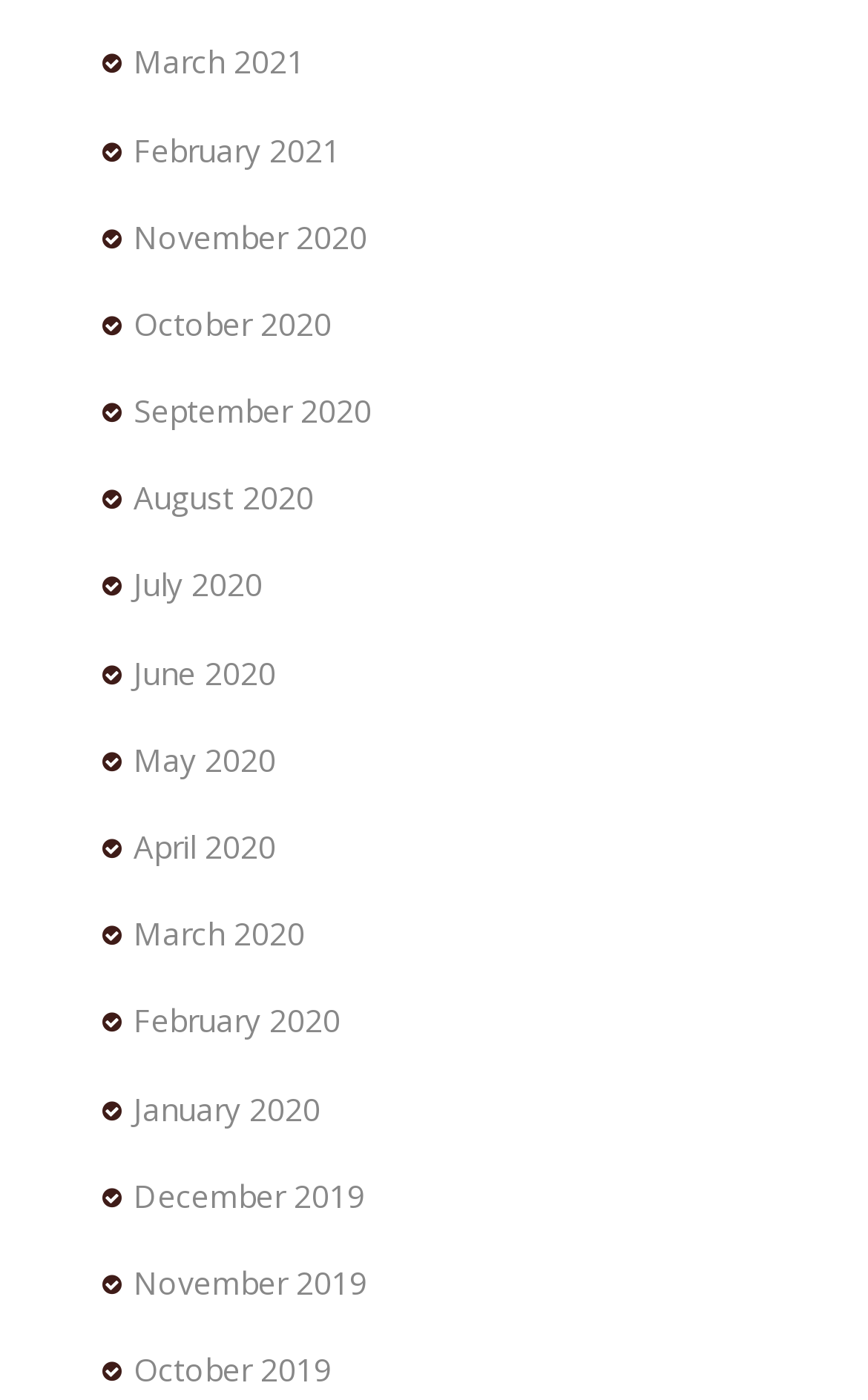Answer the following query concisely with a single word or phrase:
What is the earliest month listed?

November 2019